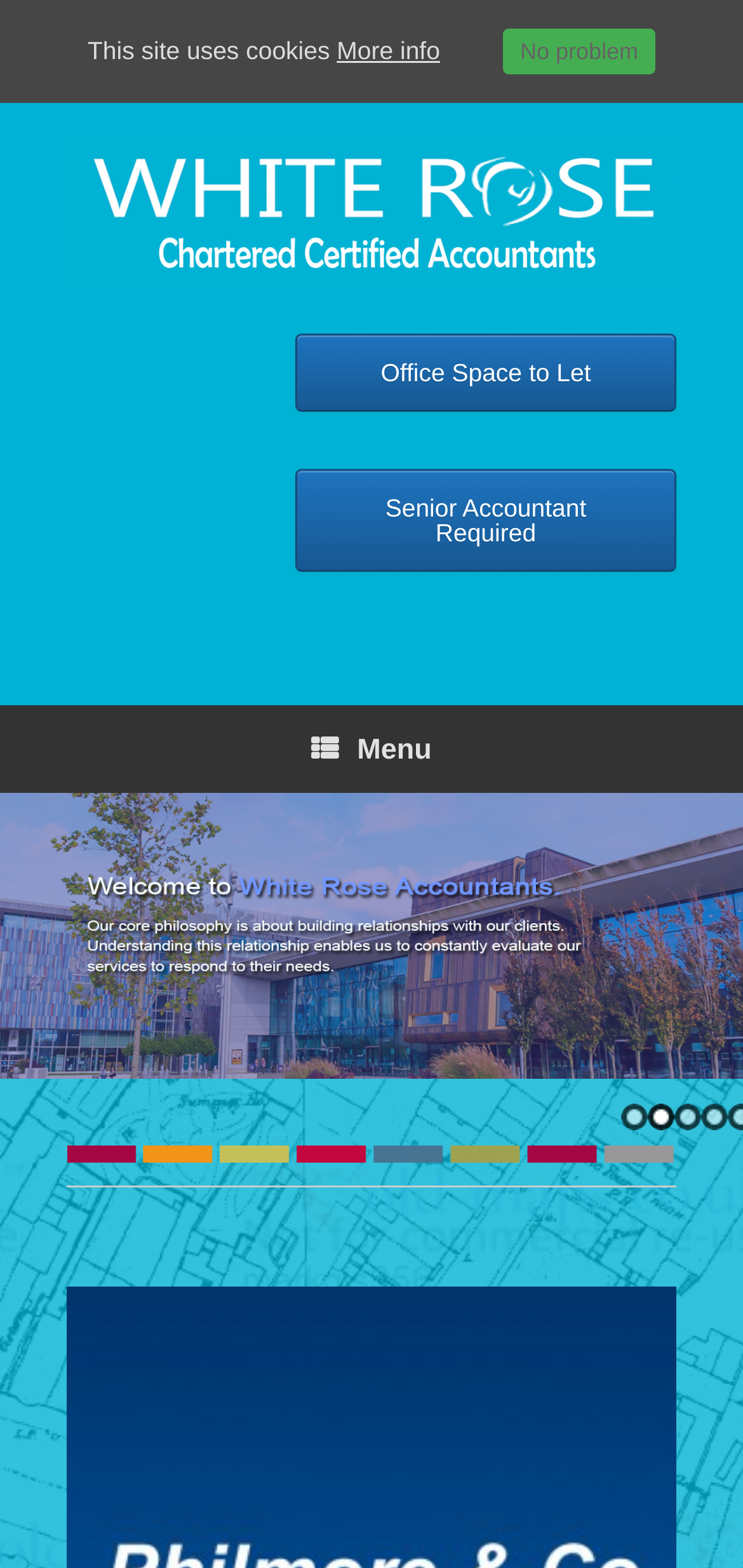Please answer the following question using a single word or phrase: 
How many links are available in the pagination section?

4